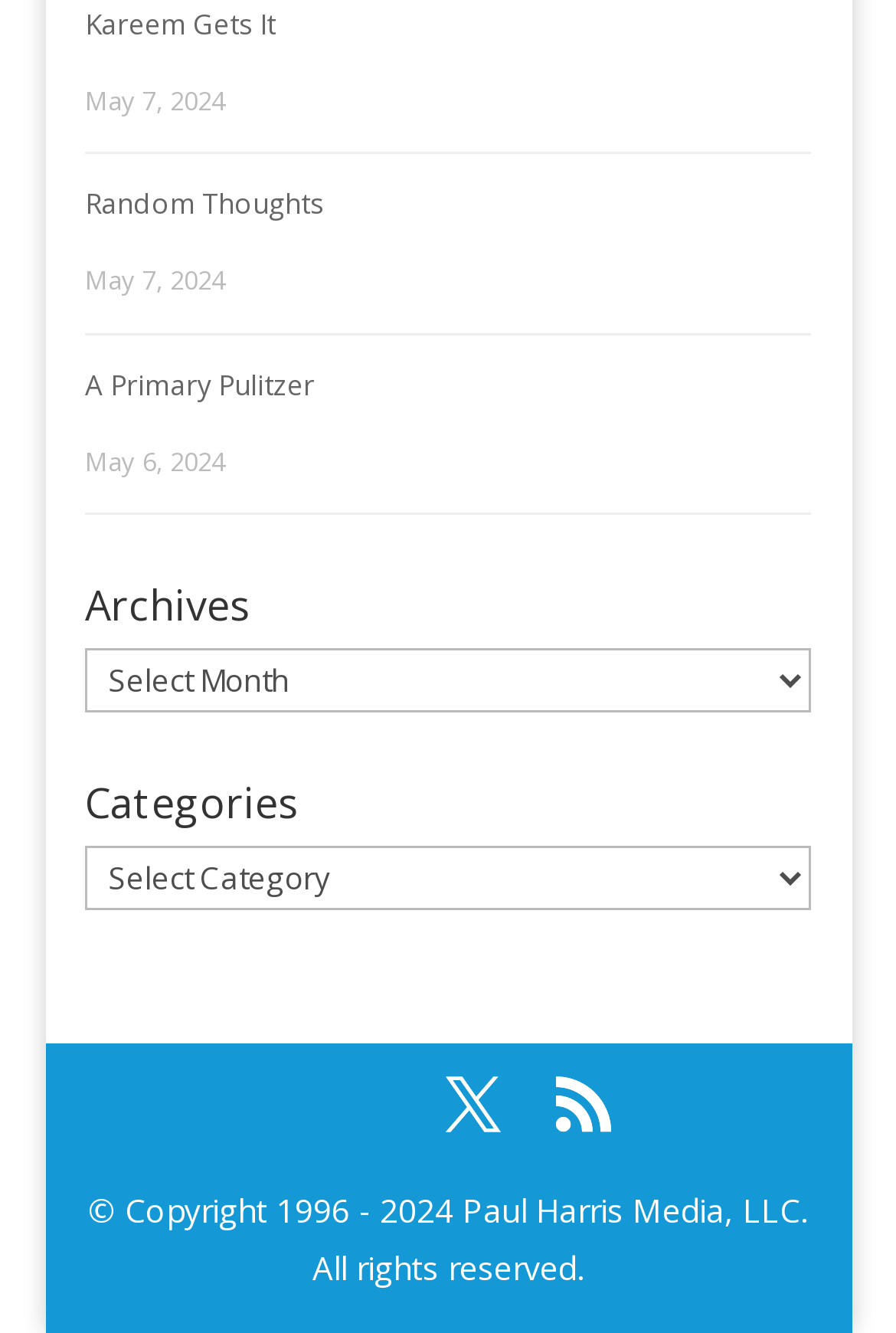Bounding box coordinates are specified in the format (top-left x, top-left y, bottom-right x, bottom-right y). All values are floating point numbers bounded between 0 and 1. Please provide the bounding box coordinate of the region this sentence describes: alt="Agile Enterprise Academy"

None